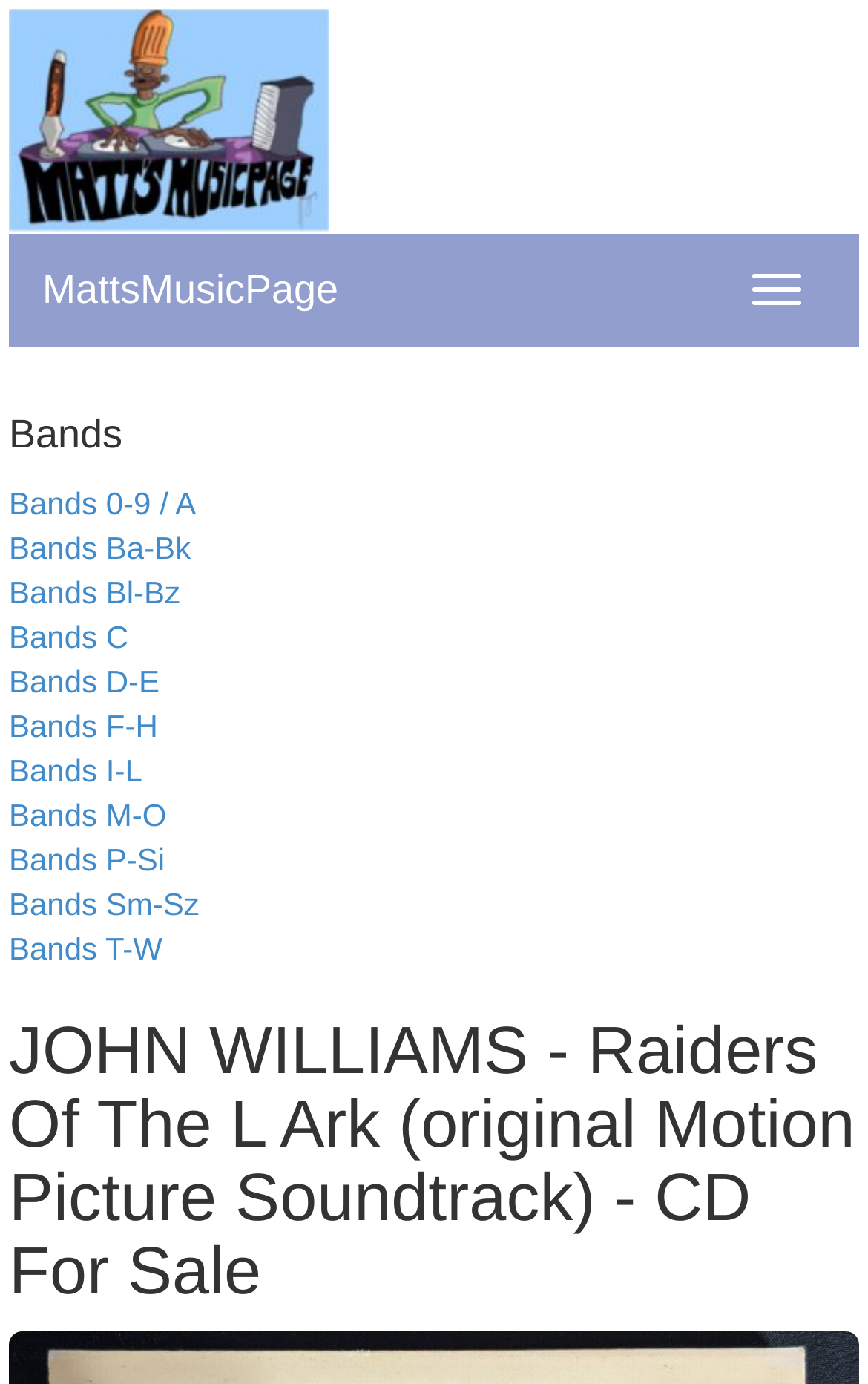Respond to the following question using a concise word or phrase: 
What is the website name?

MattsMusicPage